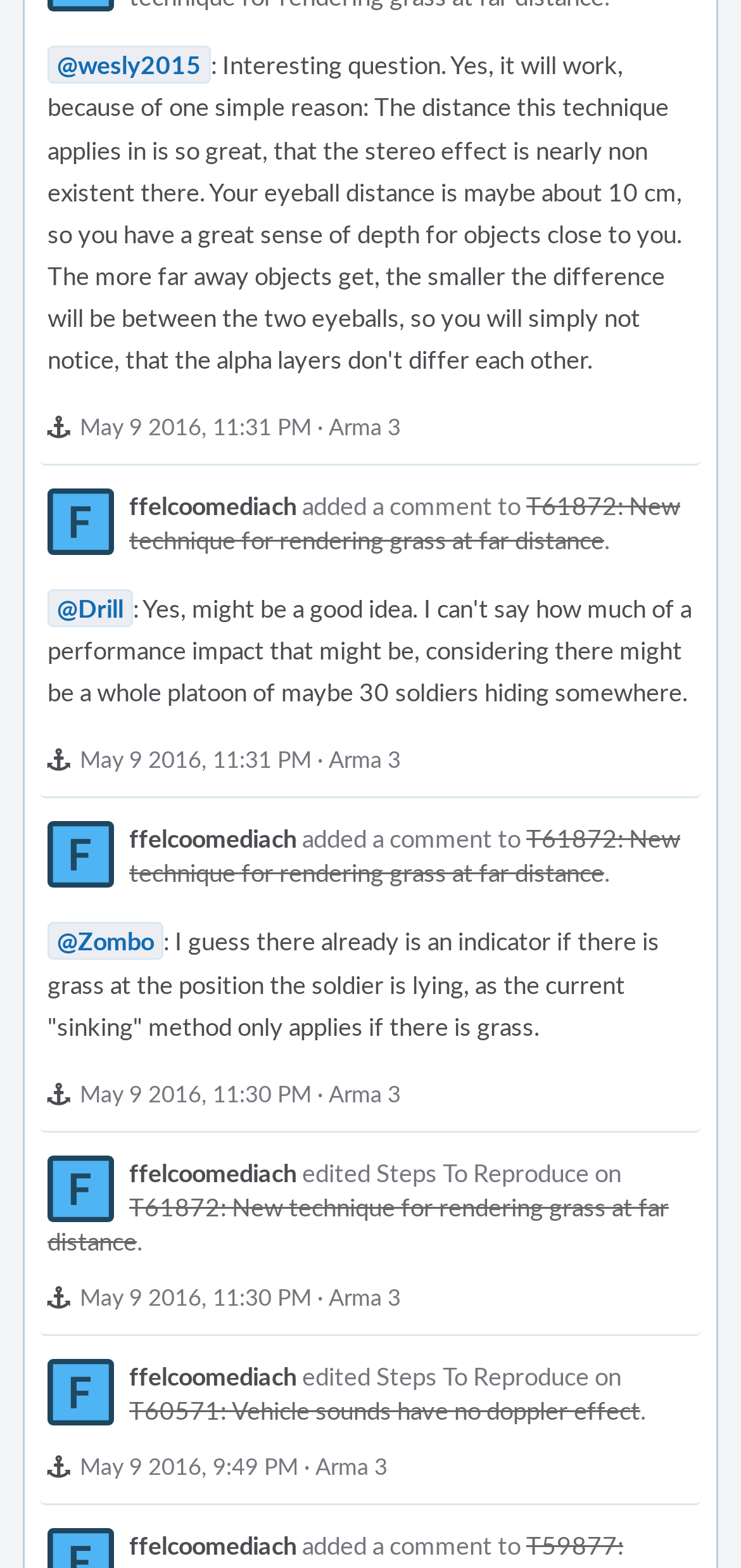Please find the bounding box coordinates of the section that needs to be clicked to achieve this instruction: "view recent comments".

None